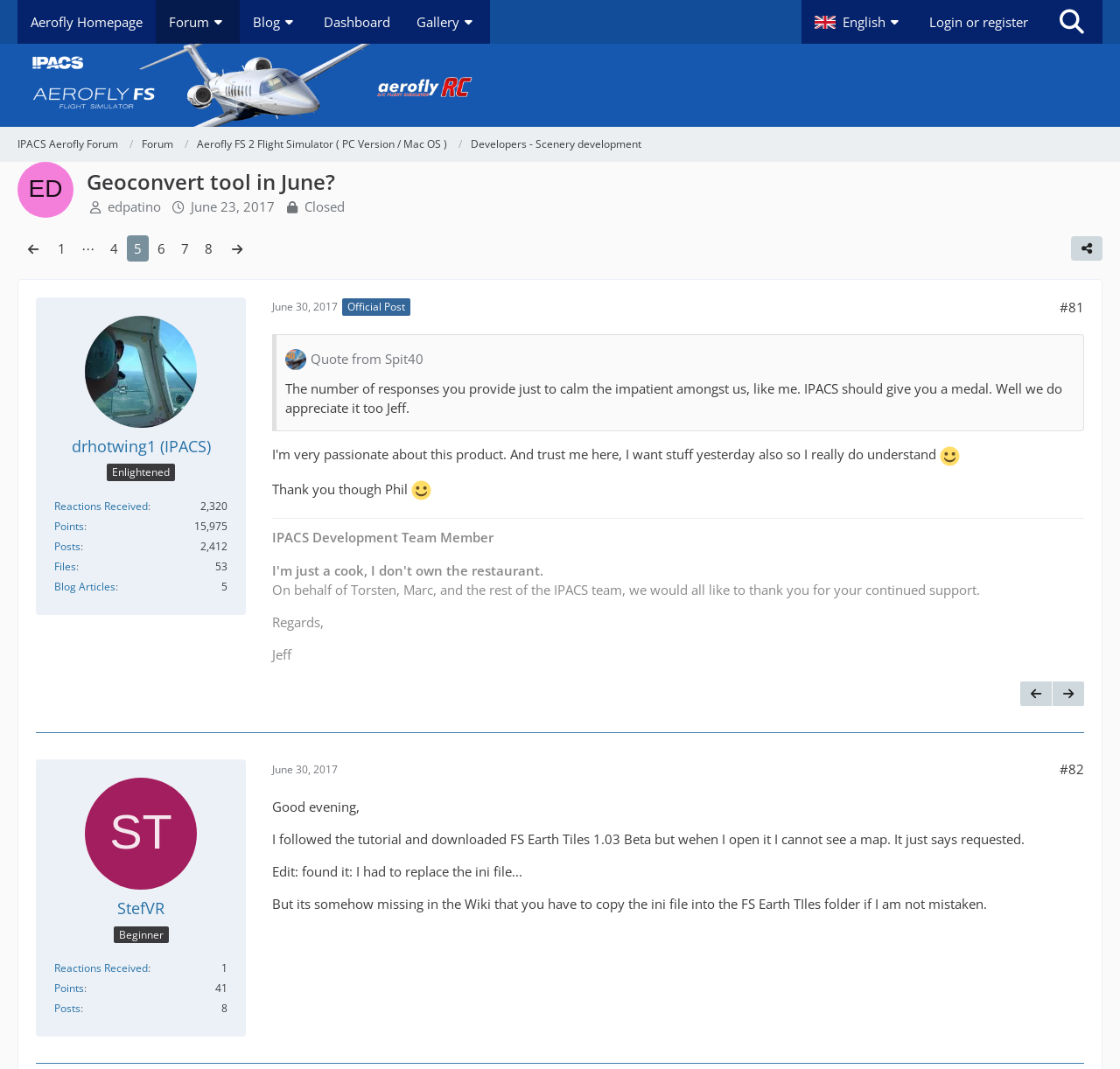Please identify the bounding box coordinates of the element that needs to be clicked to execute the following command: "Go to the next page". Provide the bounding box using four float numbers between 0 and 1, formatted as [left, top, right, bottom].

[0.198, 0.22, 0.226, 0.245]